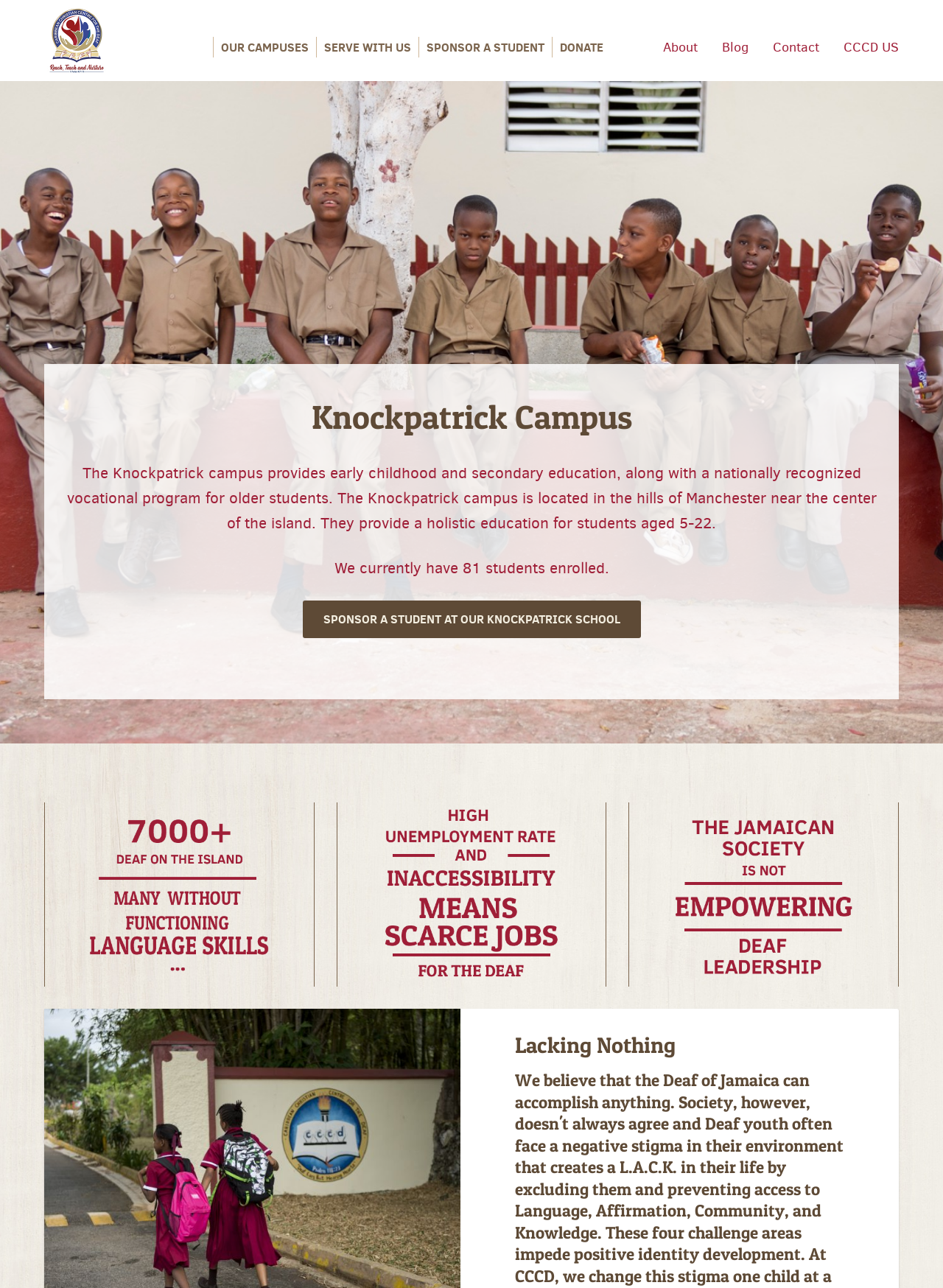Utilize the details in the image to thoroughly answer the following question: What is the age range of students at the Knockpatrick campus?

I inferred this answer by reading the StaticText element that describes the Knockpatrick campus, which mentions that it provides a holistic education for students aged 5-22.